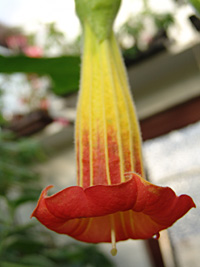What is the color of the flared rim of the flower? Examine the screenshot and reply using just one word or a brief phrase.

Rich red